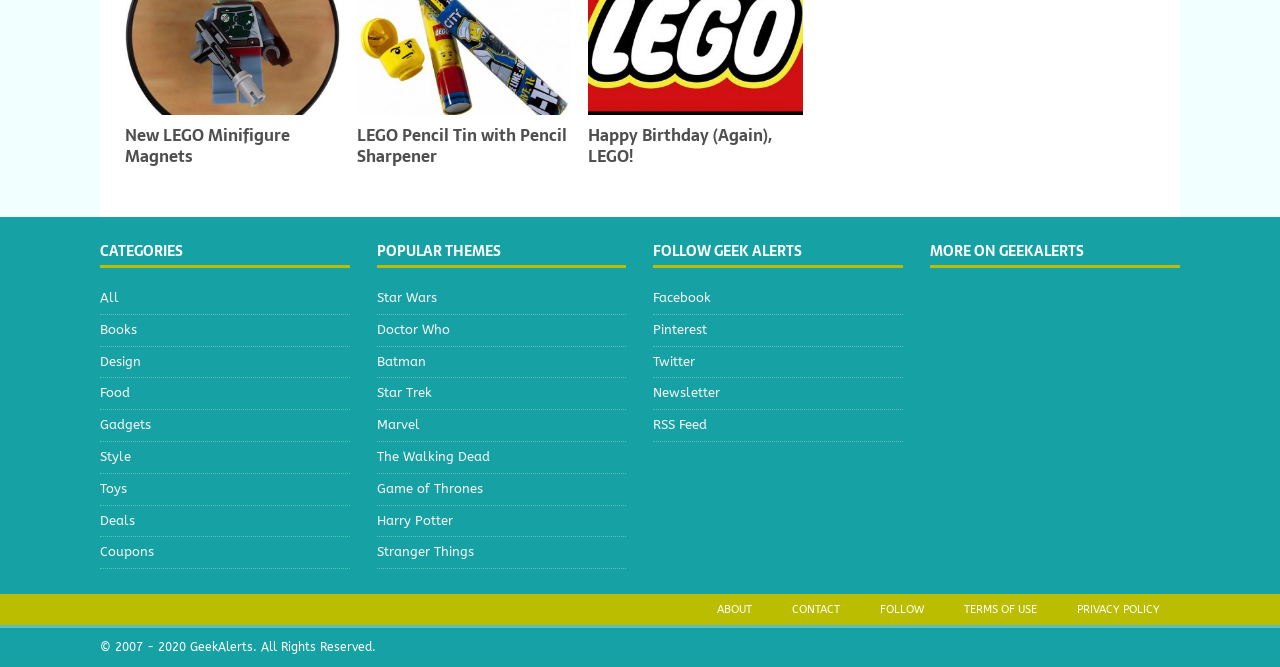Locate the bounding box coordinates of the segment that needs to be clicked to meet this instruction: "Follow GeekAlerts on Facebook".

[0.51, 0.432, 0.706, 0.47]